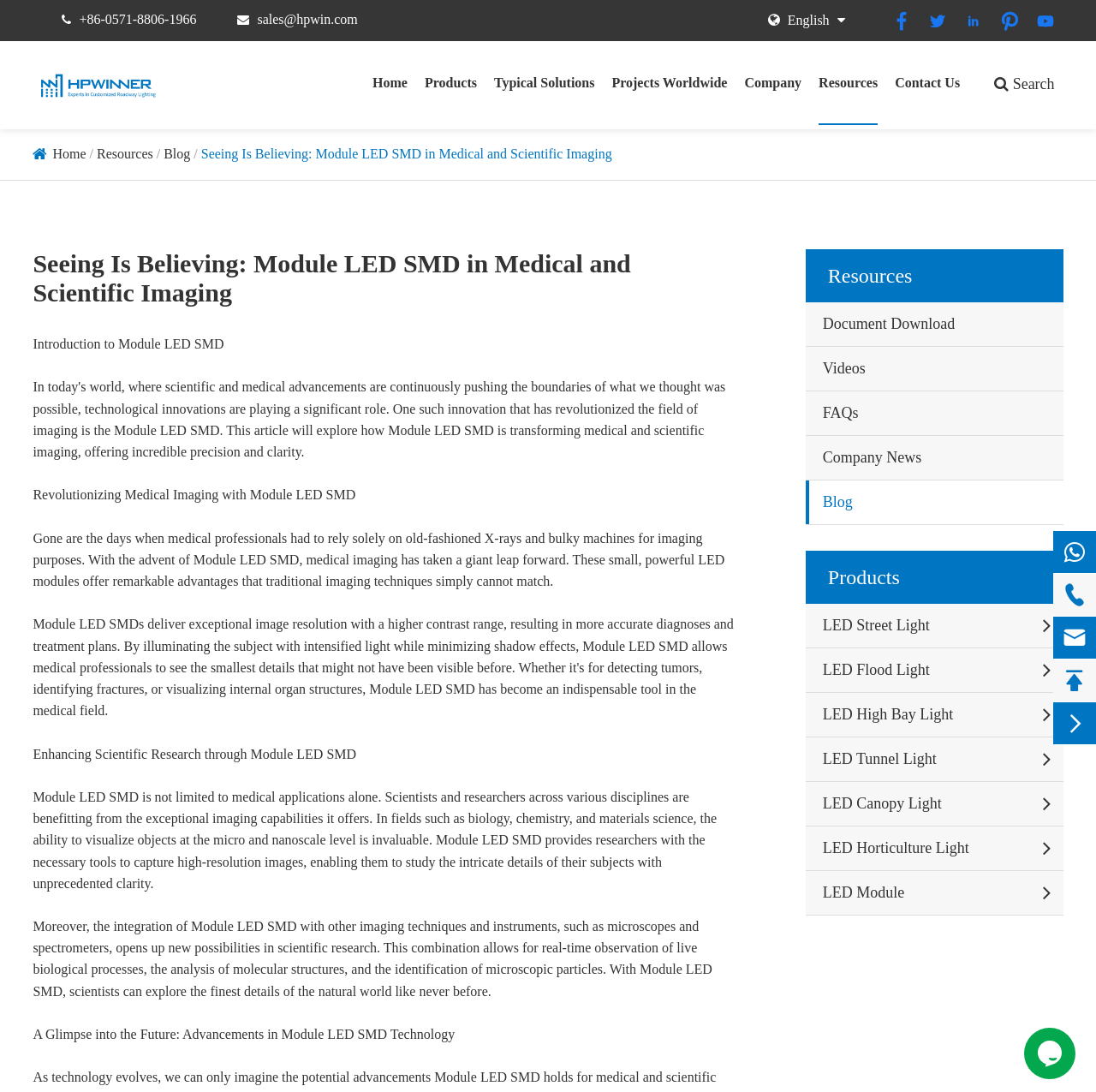Specify the bounding box coordinates for the region that must be clicked to perform the given instruction: "Click the 'Resources' link".

[0.747, 0.038, 0.801, 0.115]